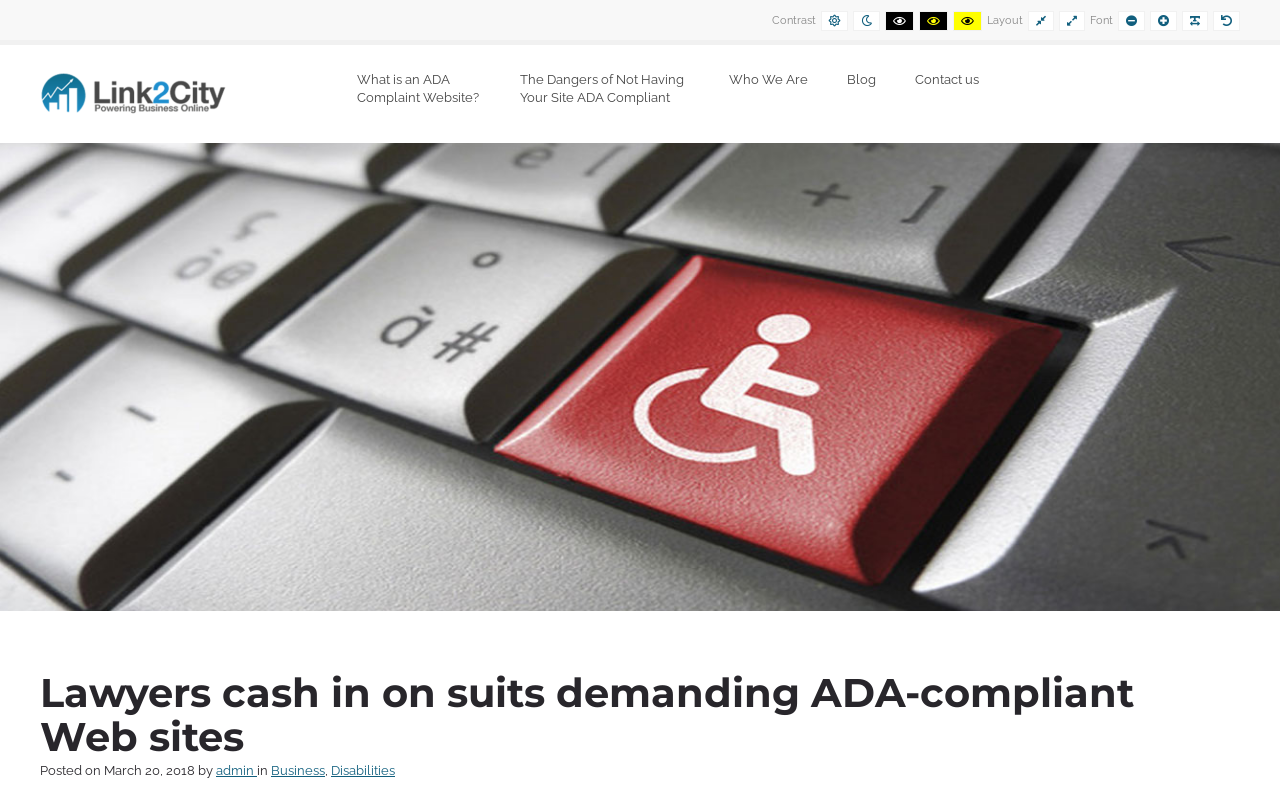Predict the bounding box of the UI element that fits this description: "Who We Are".

[0.555, 0.057, 0.646, 0.16]